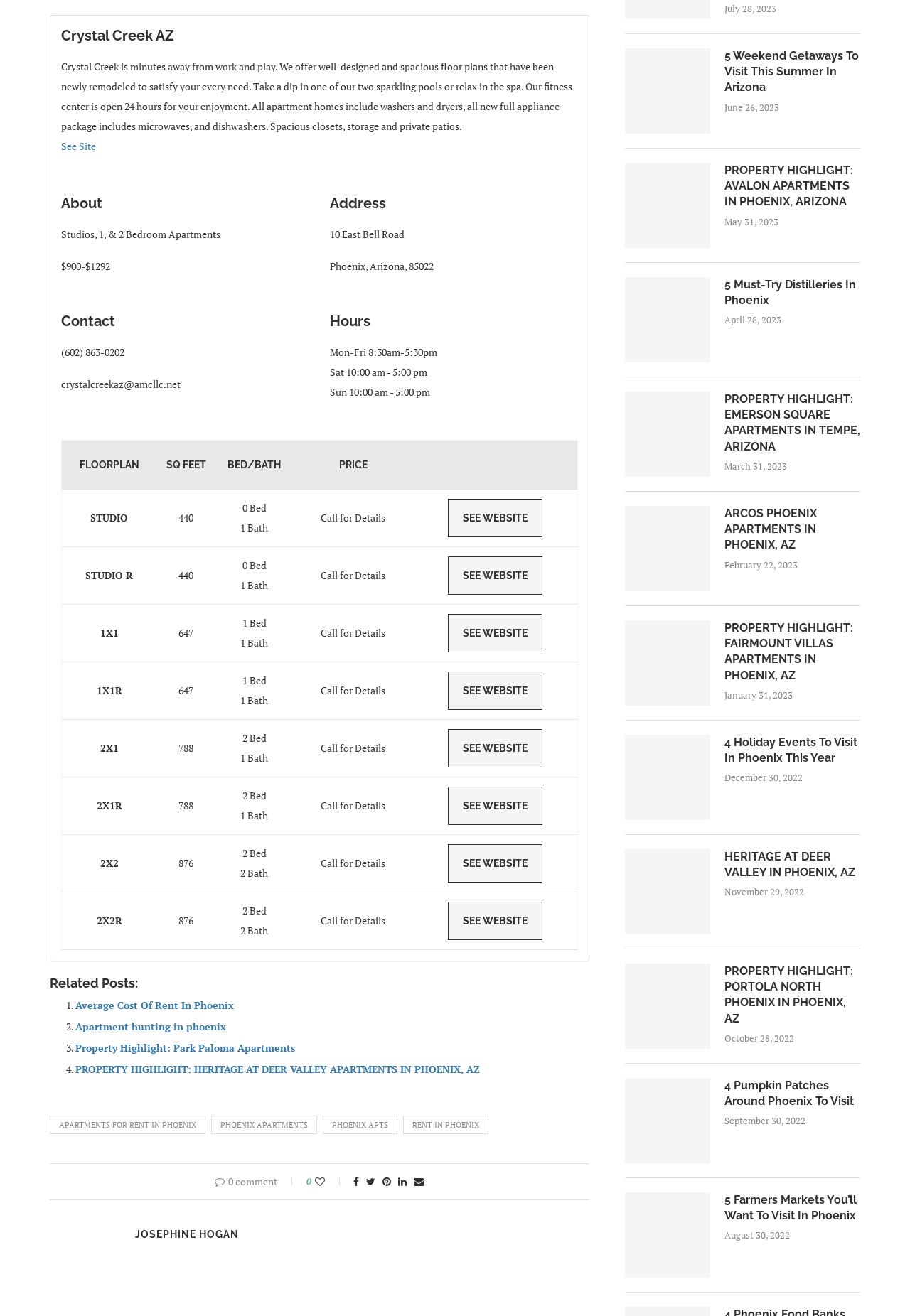What is the contact email of the apartment complex?
Could you answer the question with a detailed and thorough explanation?

The contact email of the apartment complex is listed under the 'Contact' section, which is 'crystalcreekaz@amcllc.net'.